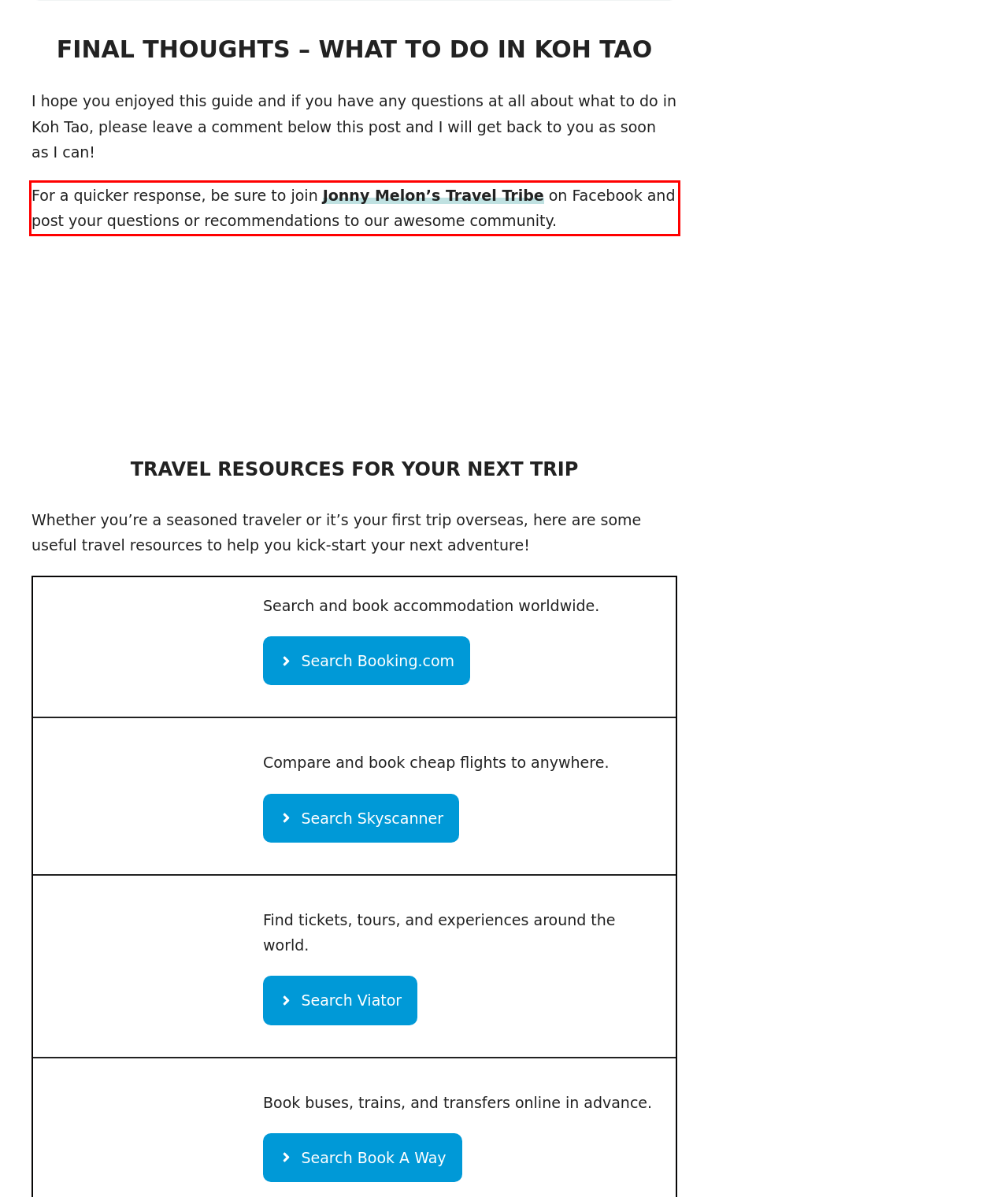The screenshot you have been given contains a UI element surrounded by a red rectangle. Use OCR to read and extract the text inside this red rectangle.

For a quicker response, be sure to join Jonny Melon’s Travel Tribe on Facebook and post your questions or recommendations to our awesome community.